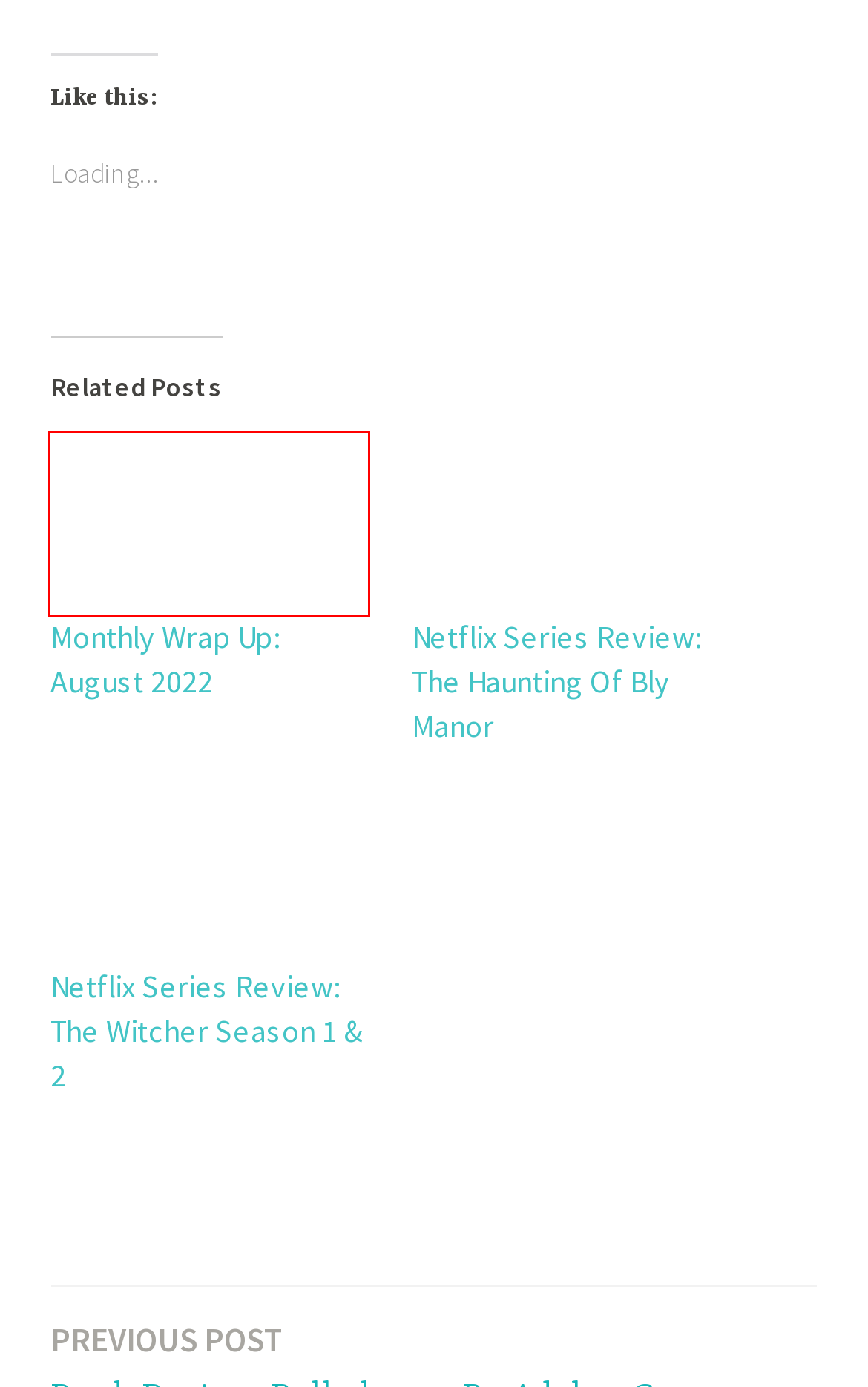You have a screenshot of a webpage with a red bounding box around an element. Identify the webpage description that best fits the new page that appears after clicking the selected element in the red bounding box. Here are the candidates:
A. TV Shows & Movies - The Keysmash Blog
B. Netflix Series Review: The Haunting Of Bly Manor - The Keysmash Blog
C. Tanazmasaba - The Keysmash Blog
D. Monthly Wrap Up: August 2022 - The Keysmash Blog
E. Belladonna By Adalyn Grace #1 Amazing Gothic YA Fantasy
F. Blog Tool, Publishing Platform, and CMS – WordPress.org
G. TV Quibbles: The Sandman: Season 1 – Review – Quibbles and Scribbles
H. Privacy Policy – Akismet

D